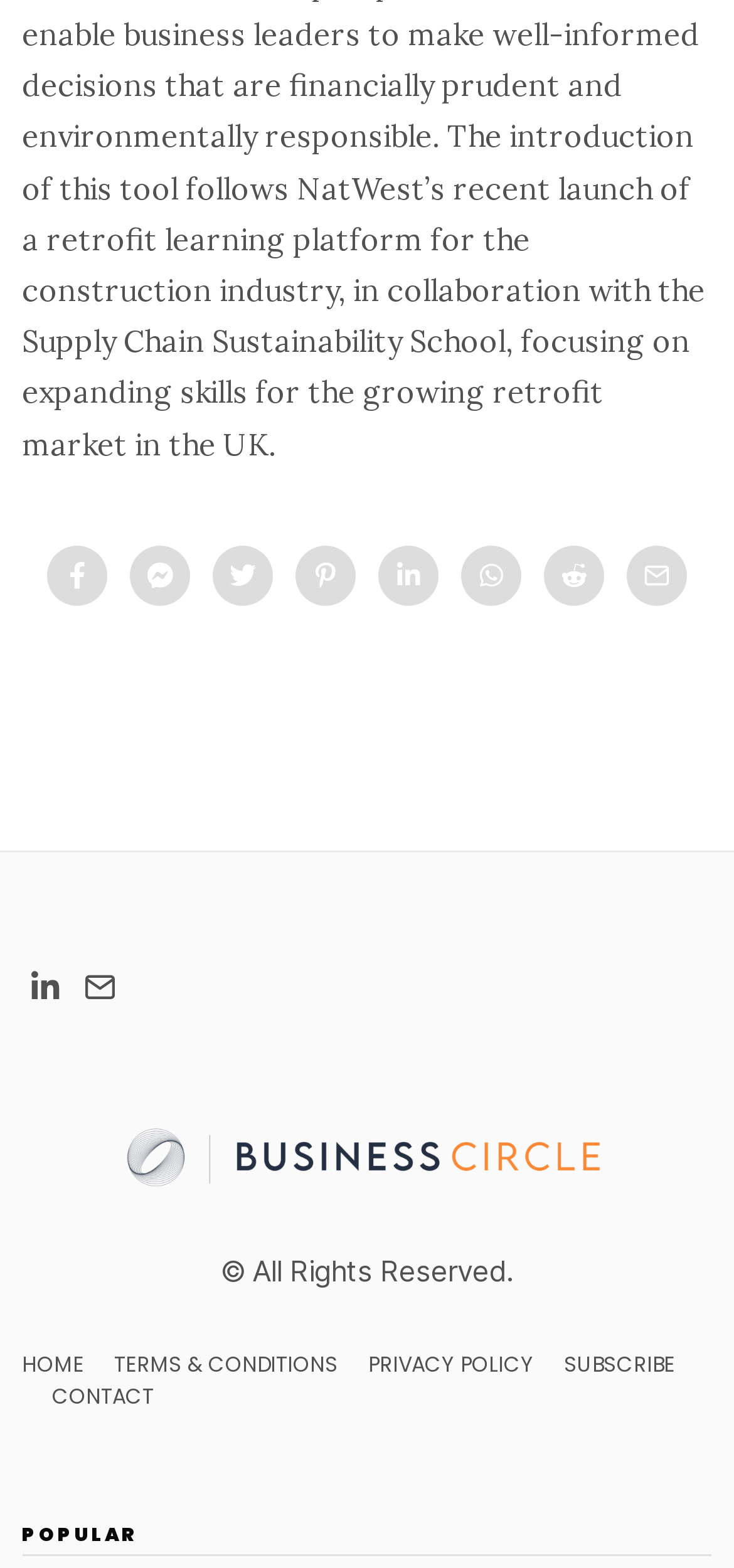Find the bounding box coordinates corresponding to the UI element with the description: "Terms & Conditions". The coordinates should be formatted as [left, top, right, bottom], with values as floats between 0 and 1.

[0.156, 0.861, 0.461, 0.88]